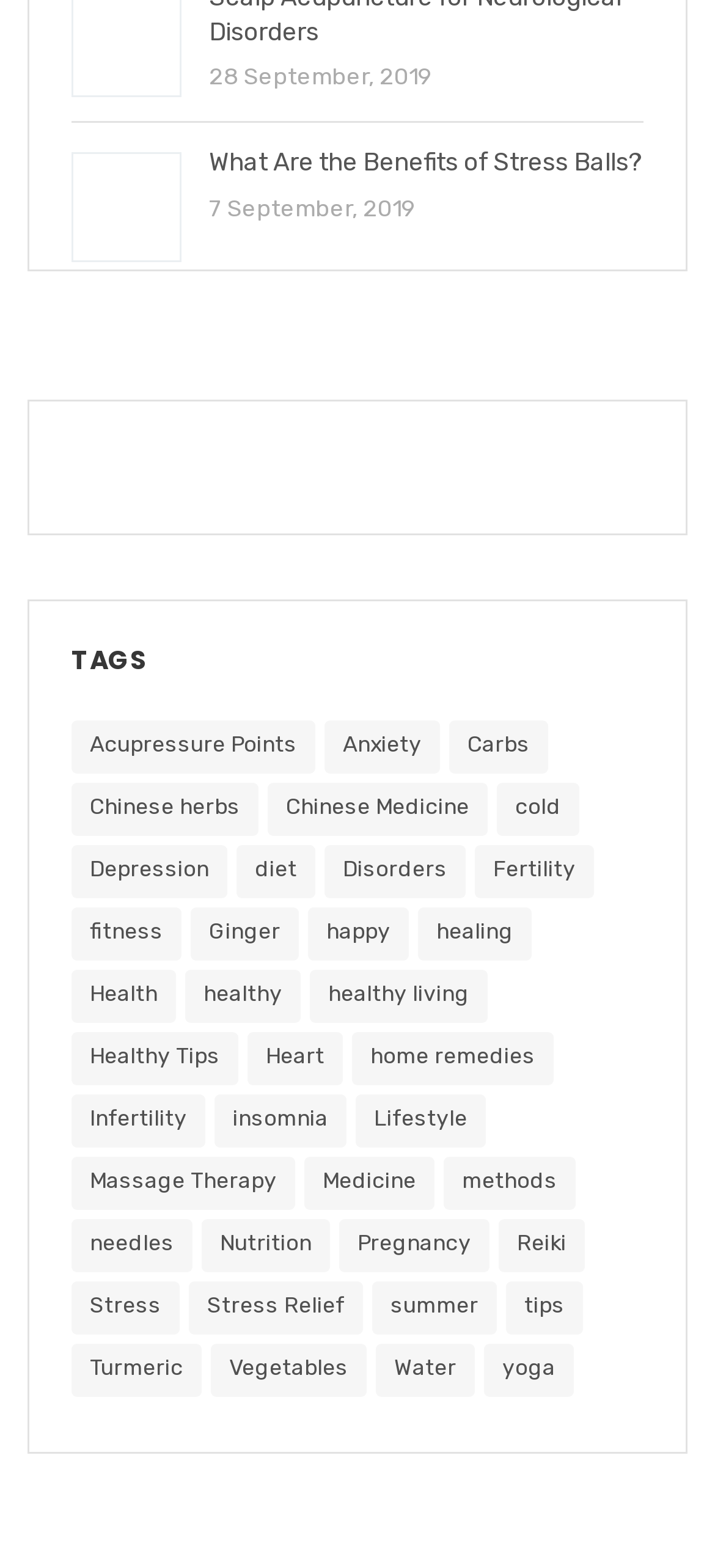How many items are related to 'Stress Relief'?
Please provide a detailed answer to the question.

The webpage has a section labeled 'TAGS' which lists various tags with the number of related items. The tag 'Stress Relief' has 2 items related to it, as indicated by the number in parentheses next to the tag.